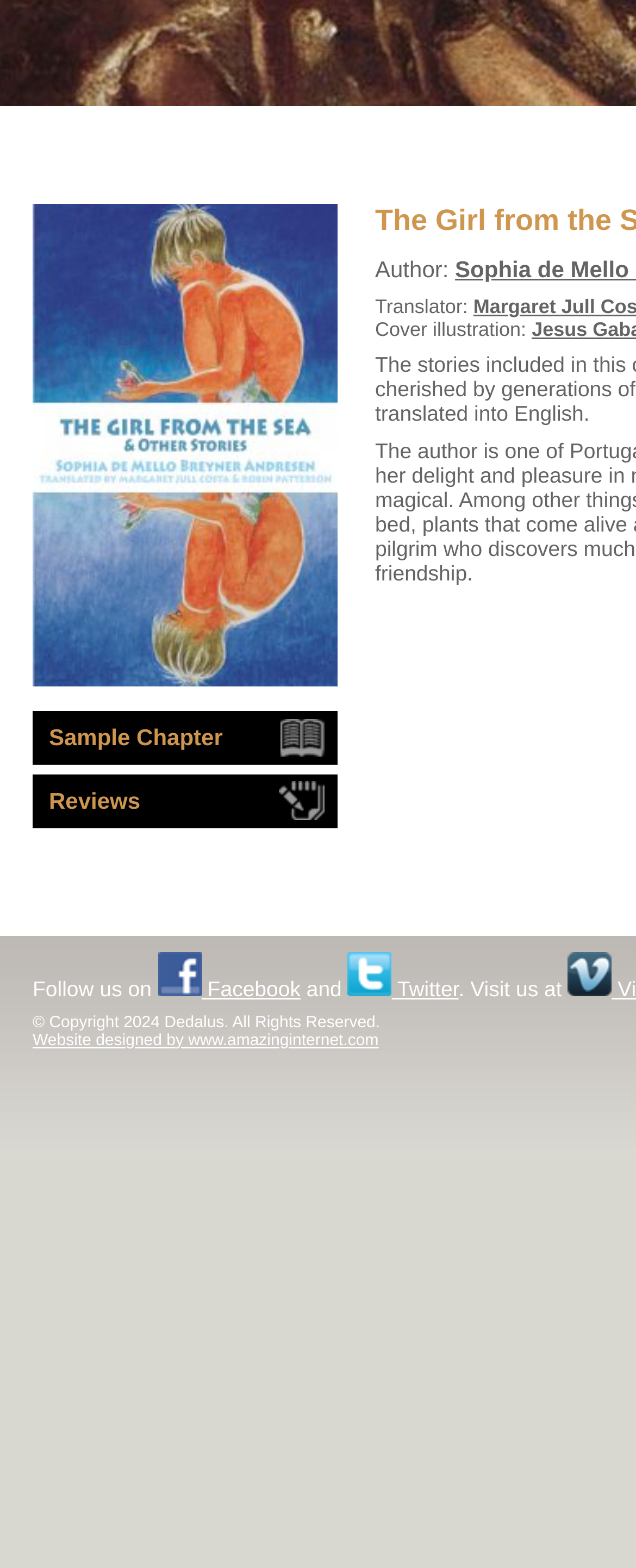Determine the bounding box coordinates for the HTML element mentioned in the following description: "Website designed by www.amazinginternet.com". The coordinates should be a list of four floats ranging from 0 to 1, represented as [left, top, right, bottom].

[0.051, 0.658, 0.595, 0.669]